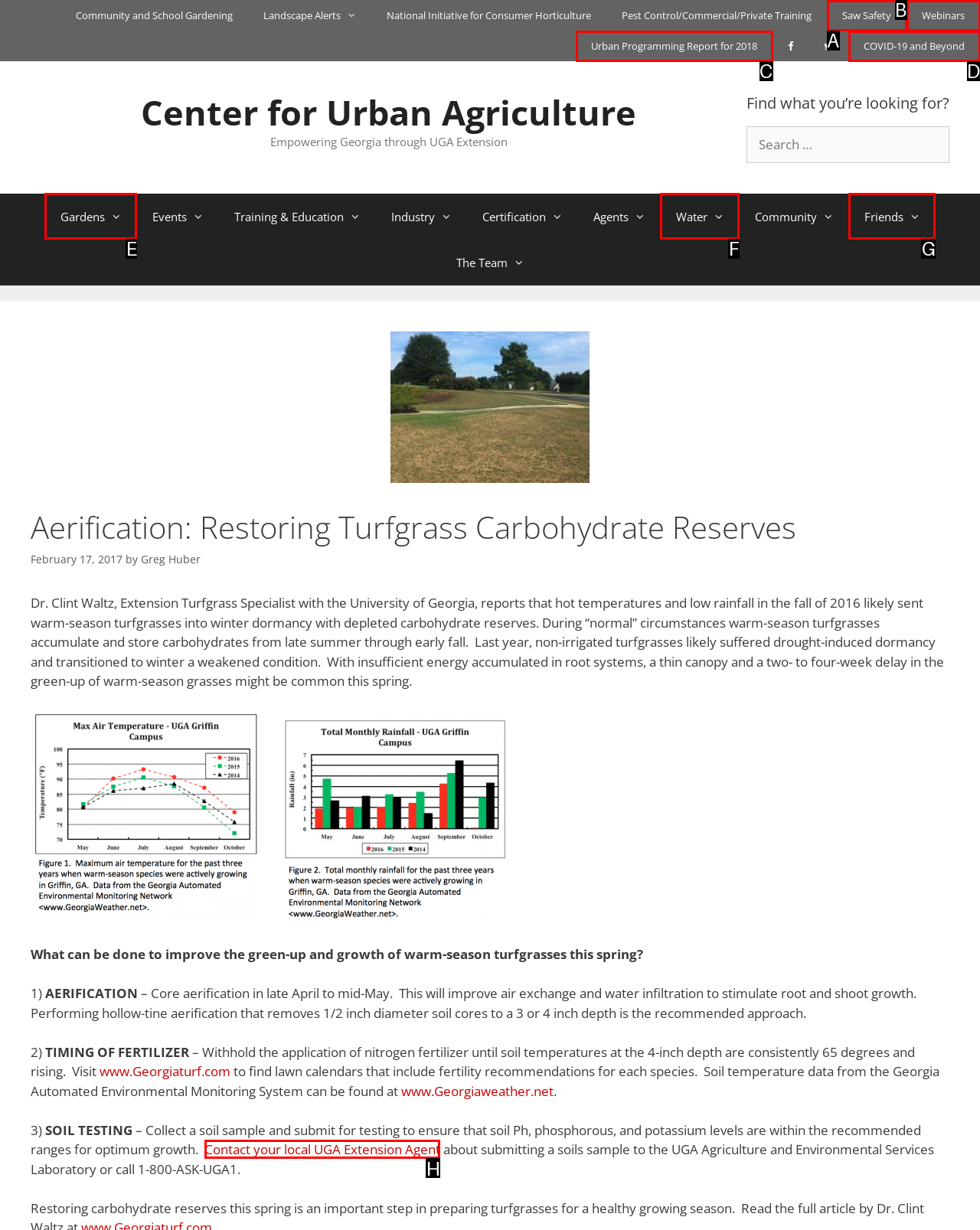Based on the choices marked in the screenshot, which letter represents the correct UI element to perform the task: Contact your local UGA Extension Agent?

H